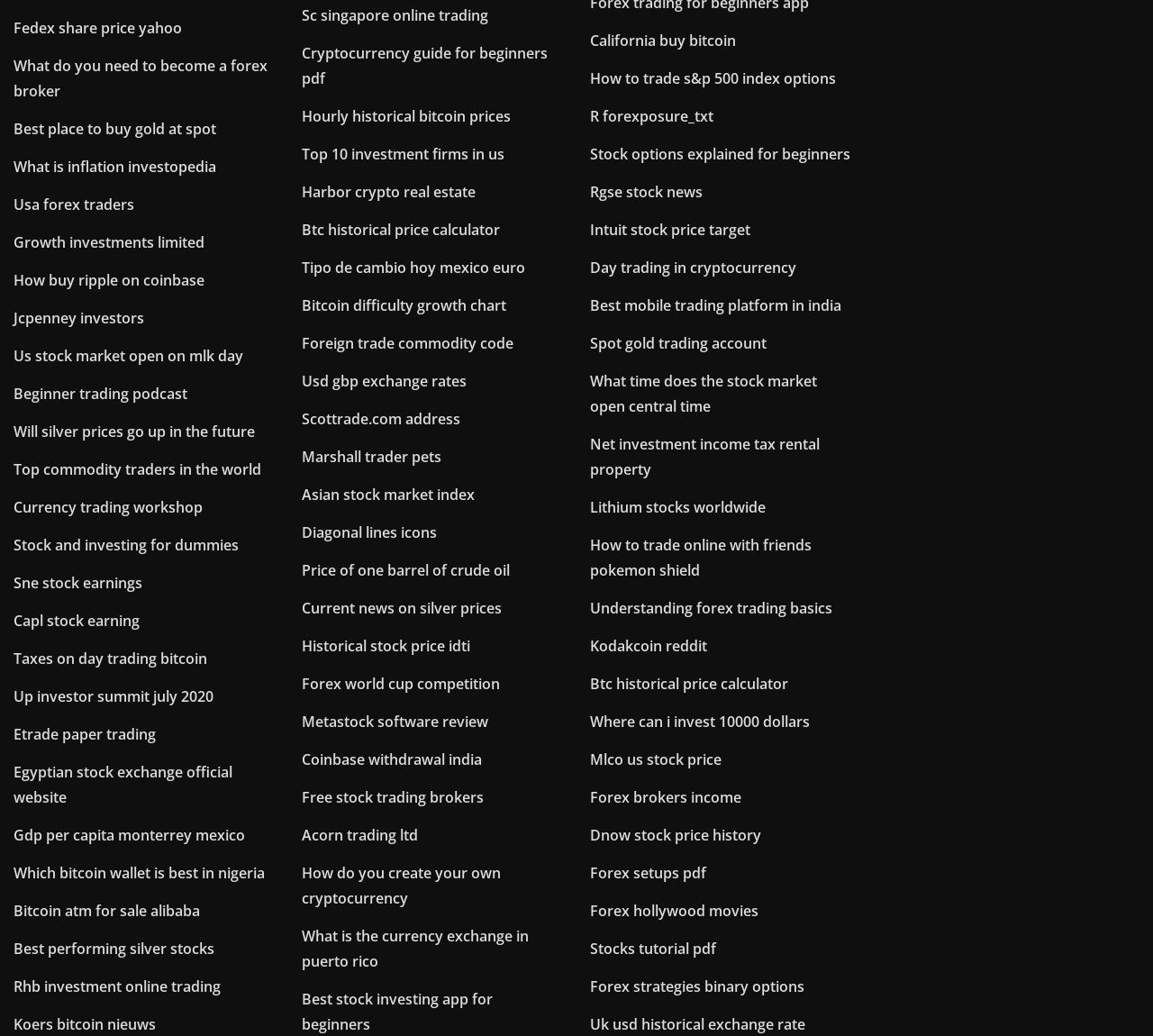What is the topic of the links on this webpage?
Provide a well-explained and detailed answer to the question.

After analyzing the text of the links, I noticed that they are all related to finance and investment, including topics such as stock prices, forex trading, and cryptocurrency.